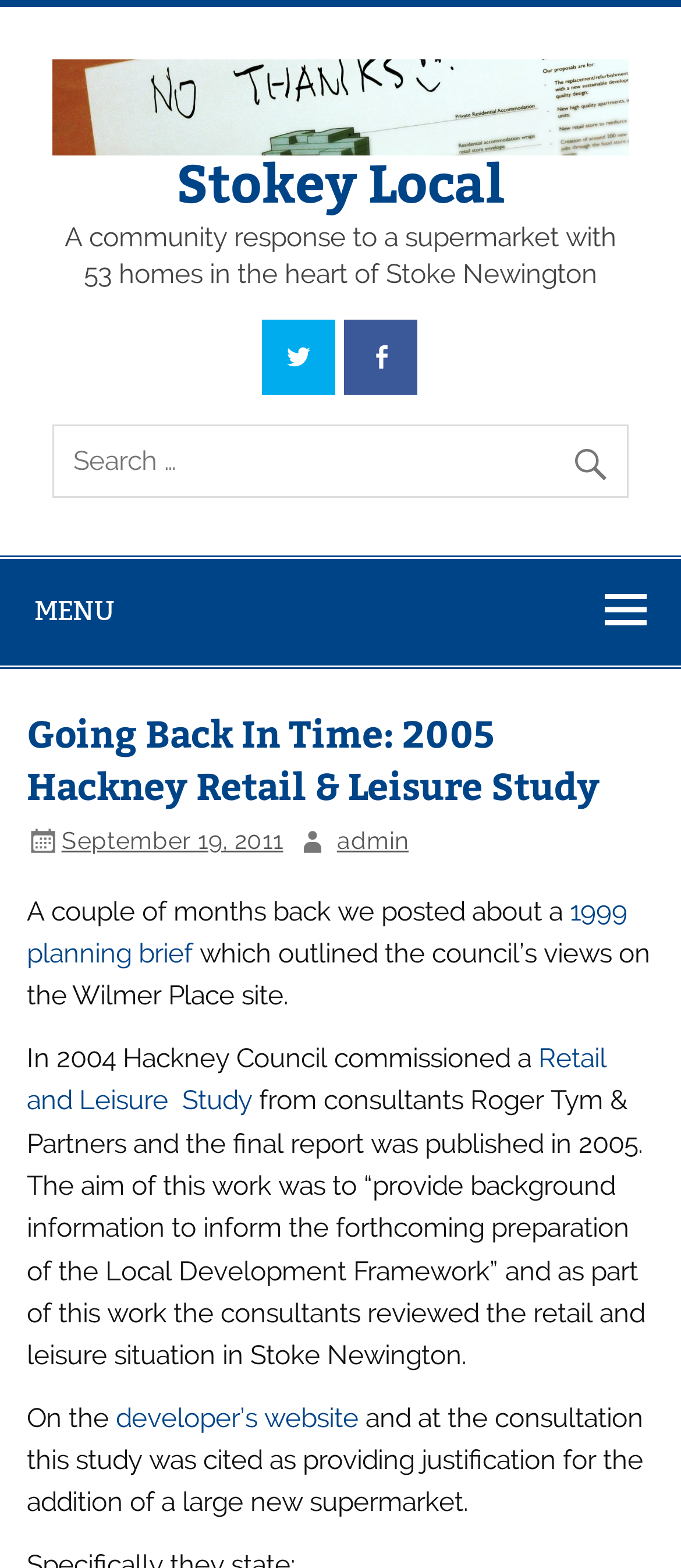Respond to the question with just a single word or phrase: 
How many social media links are there?

2